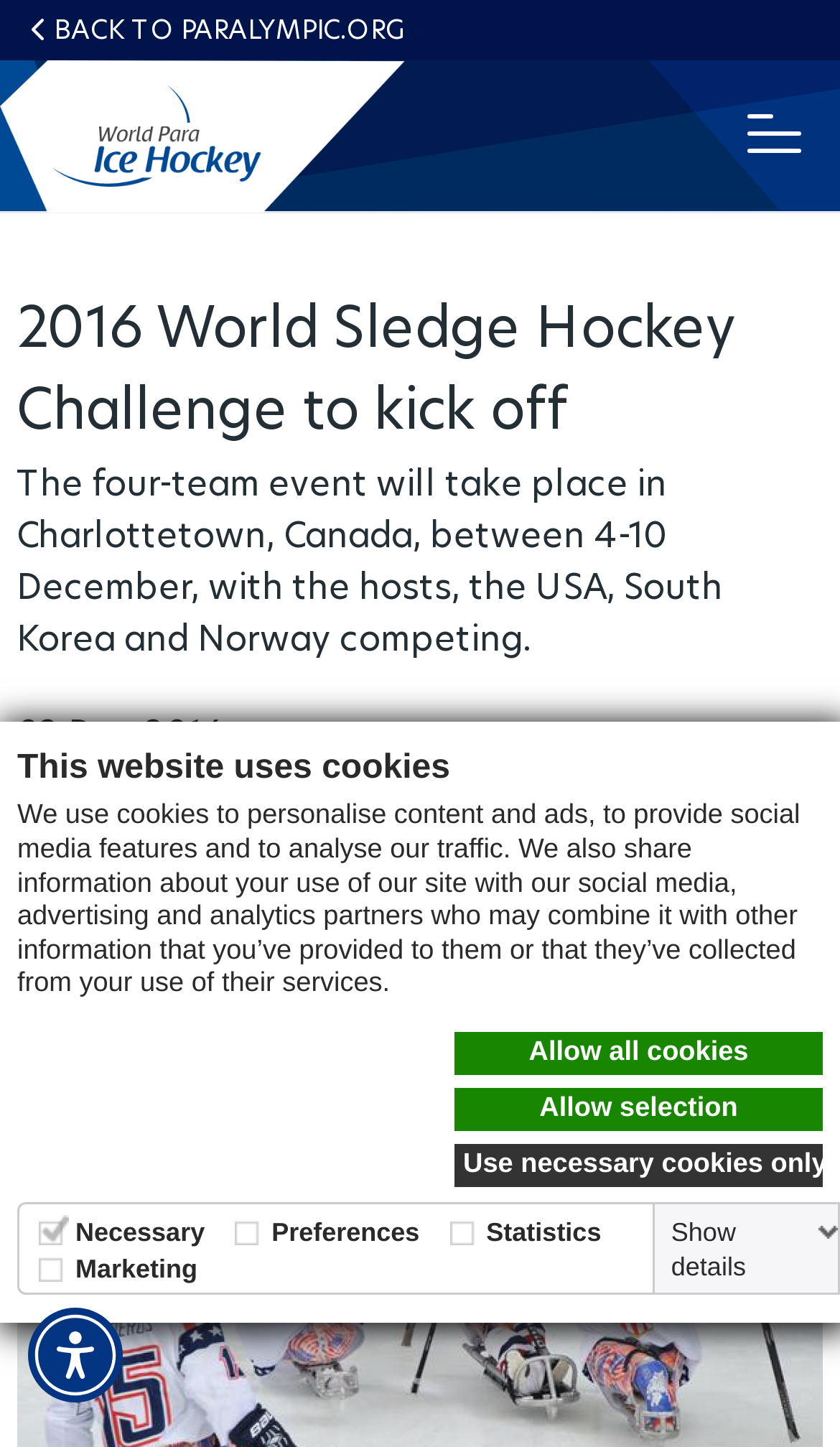Using the details in the image, give a detailed response to the question below:
What is the event taking place in Charlottetown, Canada?

Based on the webpage content, specifically the text 'The four-team event will take place in Charlottetown, Canada, between 4-10 December, with the hosts, the USA, South Korea and Norway competing.', we can infer that the event taking place in Charlottetown, Canada is the 2016 World Sledge Hockey Challenge.